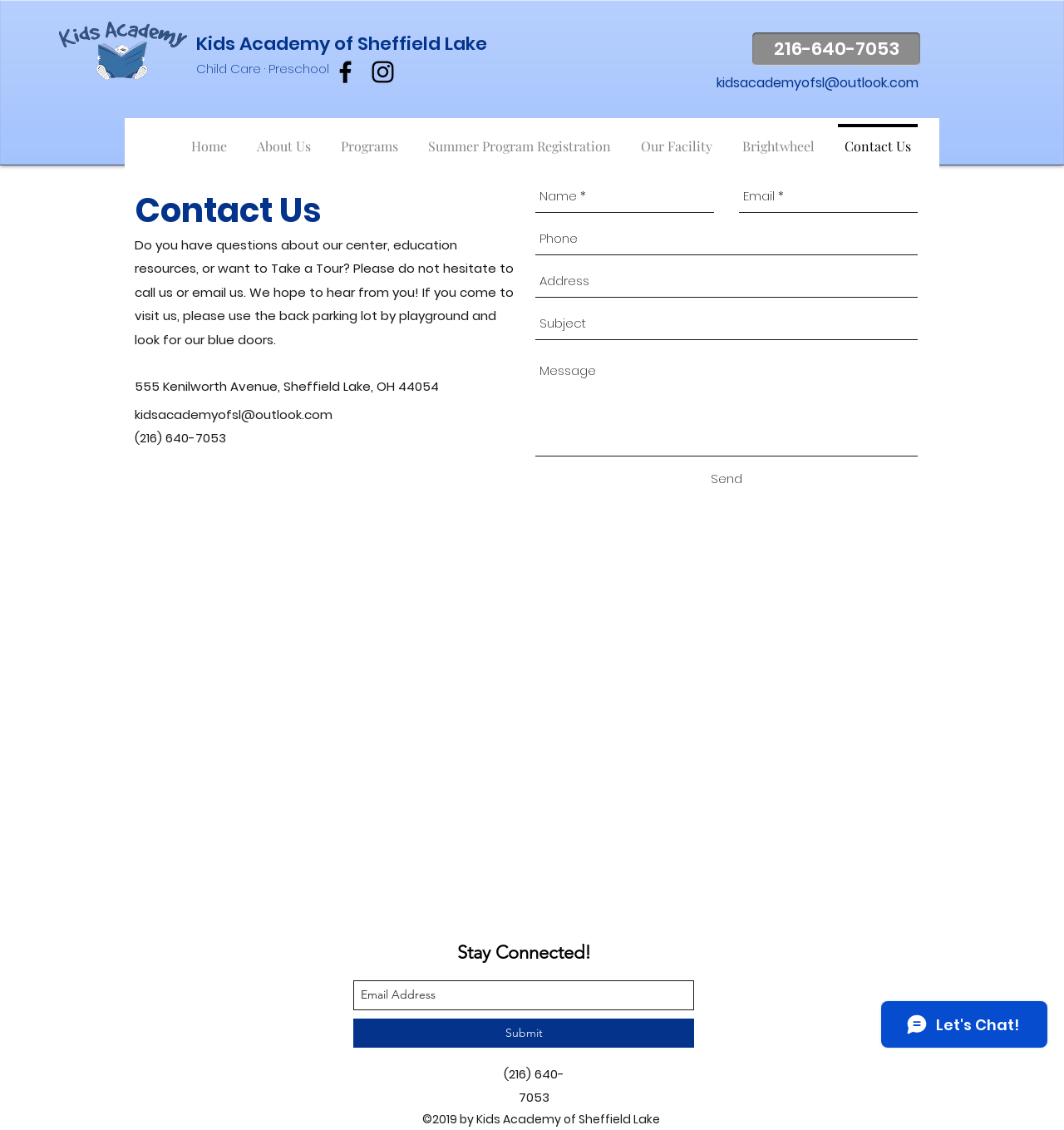Refer to the image and provide an in-depth answer to the question:
What is the purpose of the form on the webpage?

I inferred the purpose of the form by looking at the labels of the text boxes, which include 'Name', 'Email', 'Phone', 'Address', and 'Subject', and the 'Send' button, which suggests that the form is for contacting Kids Academy.